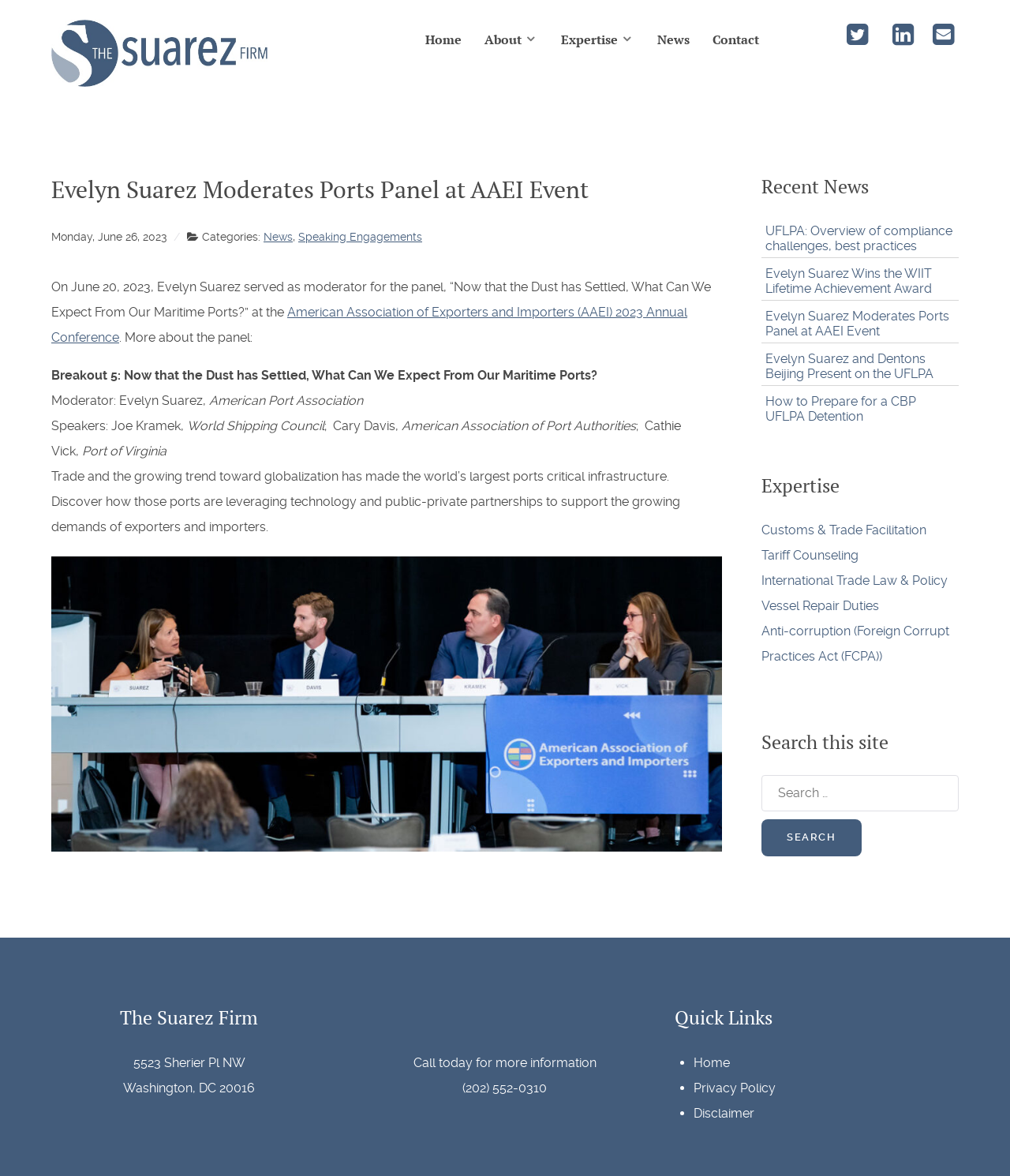Provide the bounding box coordinates of the HTML element described by the text: "Customs & Trade Facilitation".

[0.754, 0.444, 0.917, 0.457]